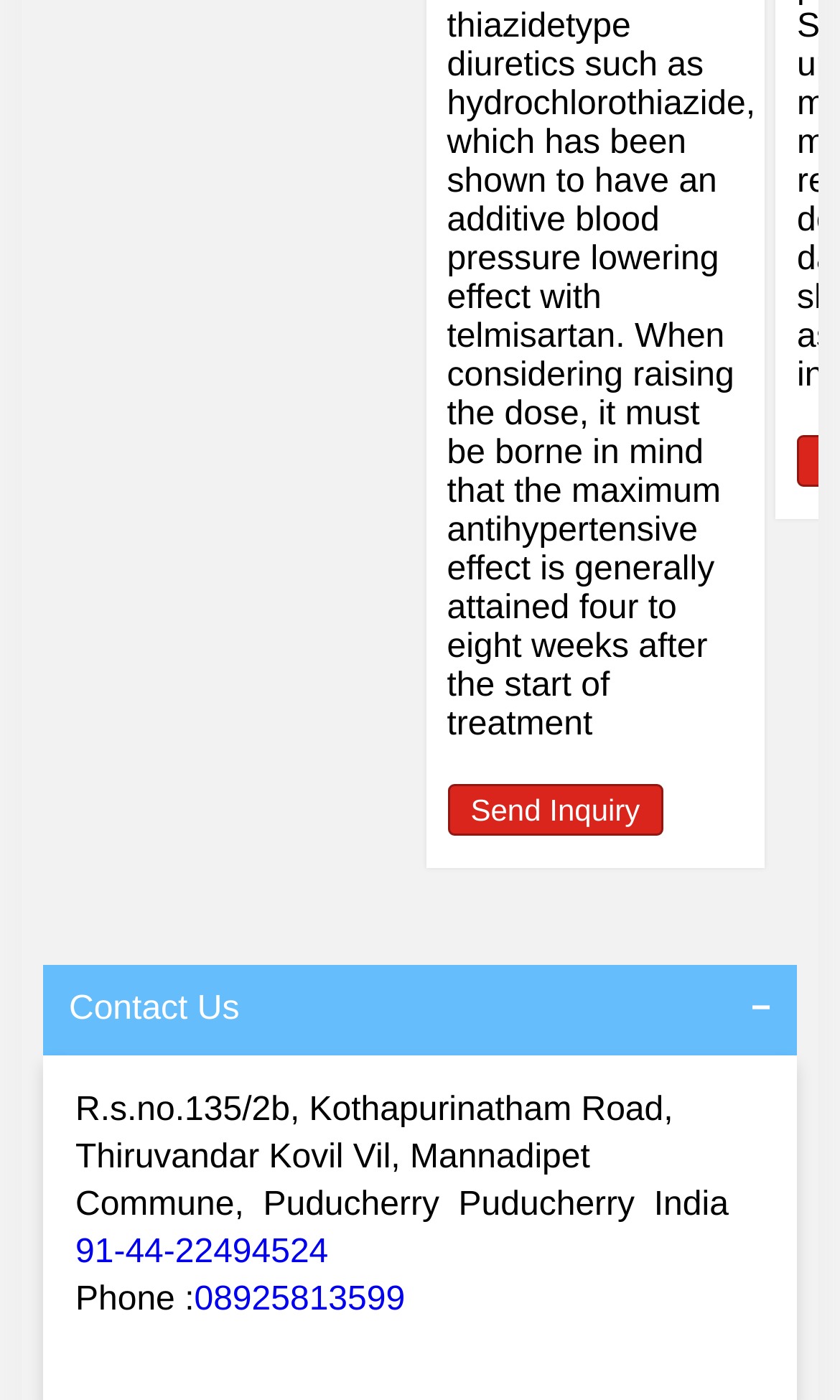Provide a one-word or one-phrase answer to the question:
What can be done by clicking 'Send Inquiry'?

Send an inquiry